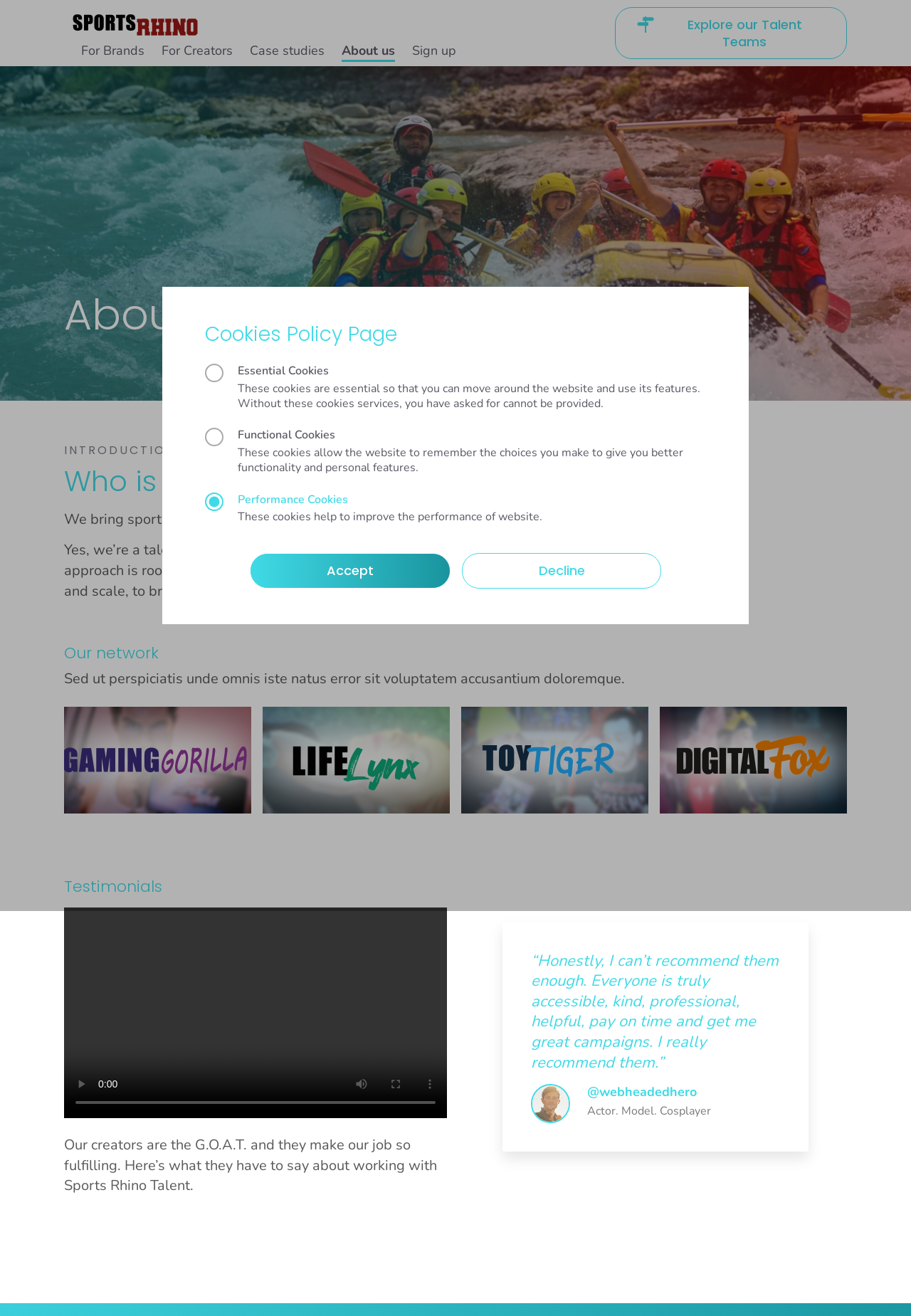Find the bounding box of the UI element described as: "Sign up". The bounding box coordinates should be given as four float values between 0 and 1, i.e., [left, top, right, bottom].

[0.452, 0.032, 0.501, 0.045]